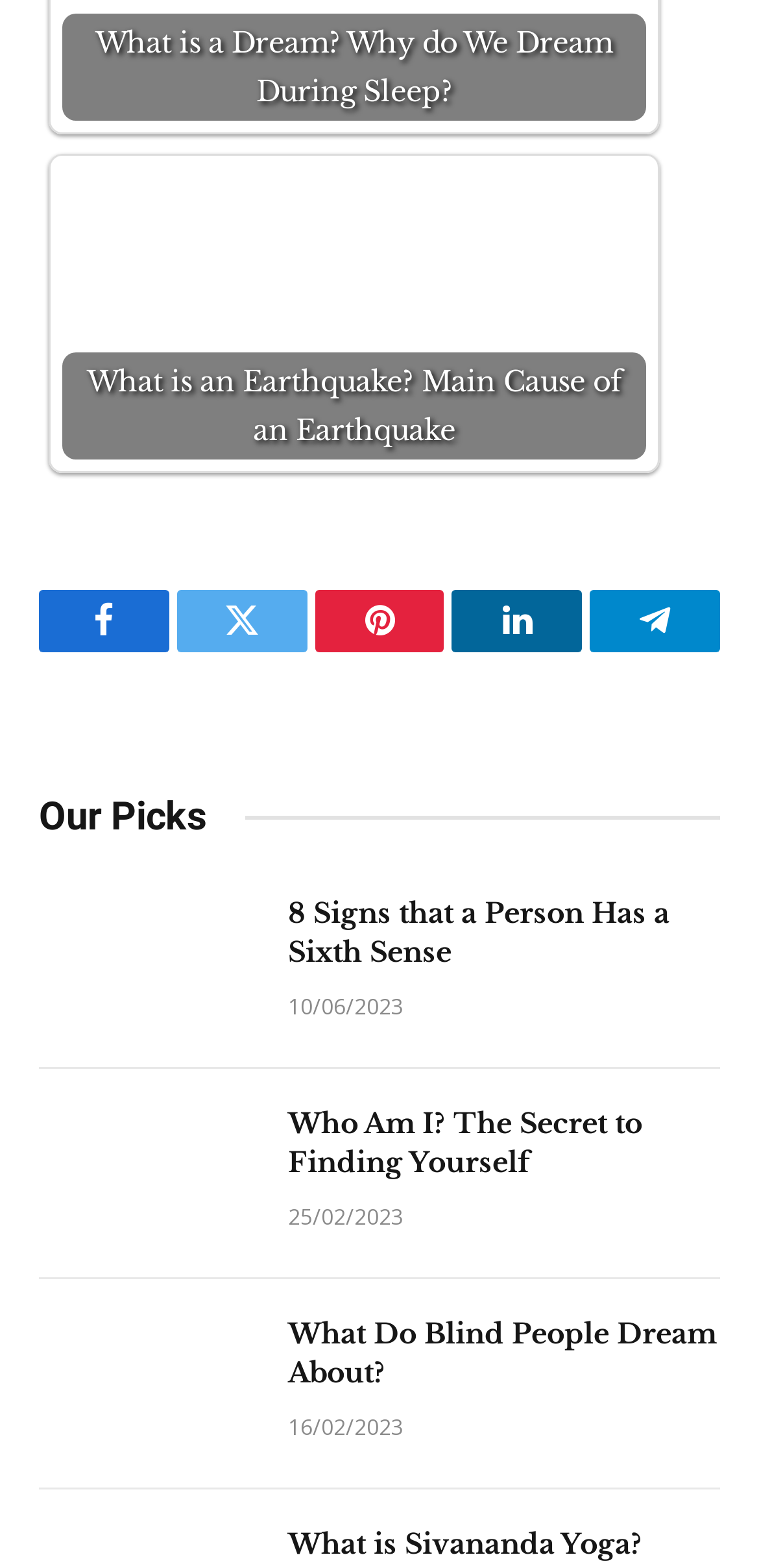Please identify the bounding box coordinates for the region that you need to click to follow this instruction: "Close the notification".

None